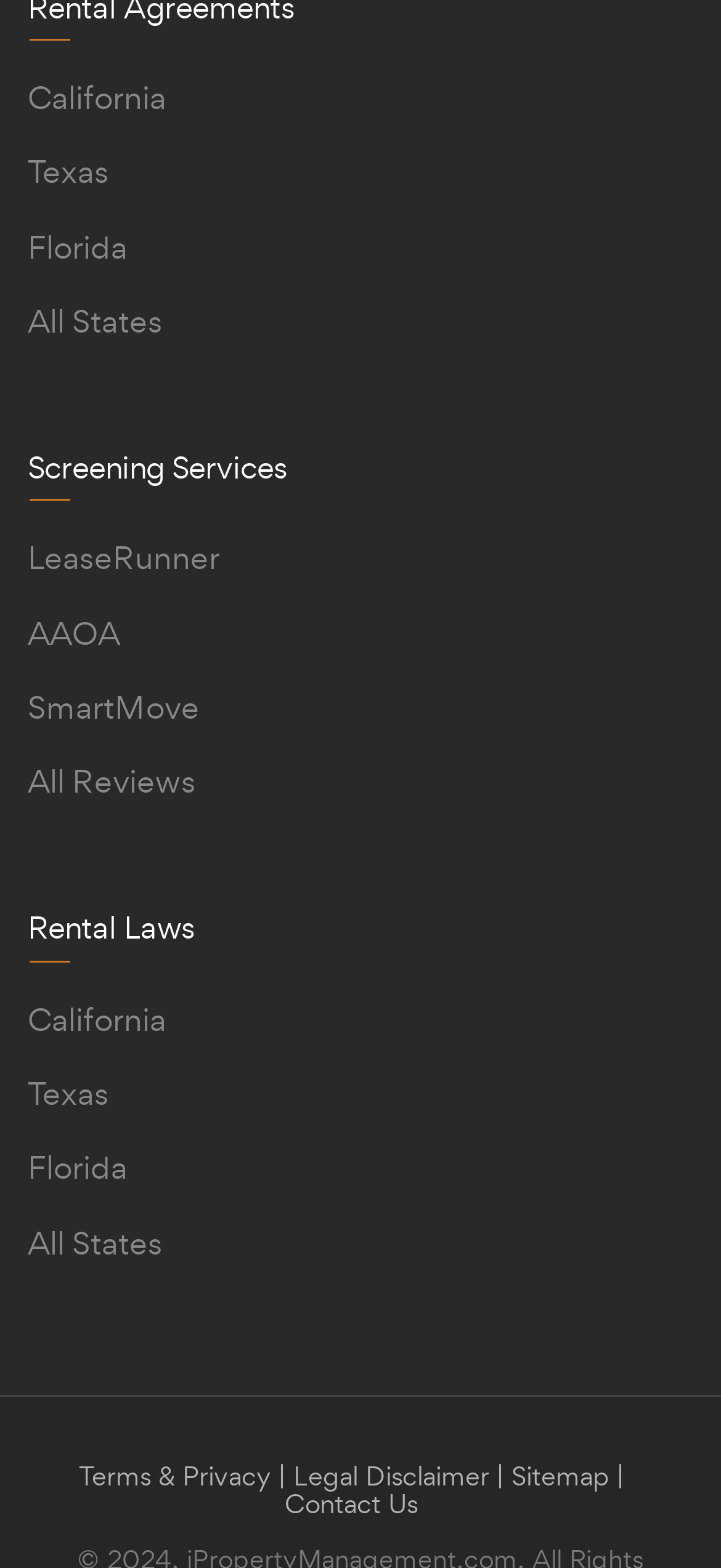Please identify the bounding box coordinates for the region that you need to click to follow this instruction: "Read about rental laws in Texas".

[0.038, 0.685, 0.151, 0.711]